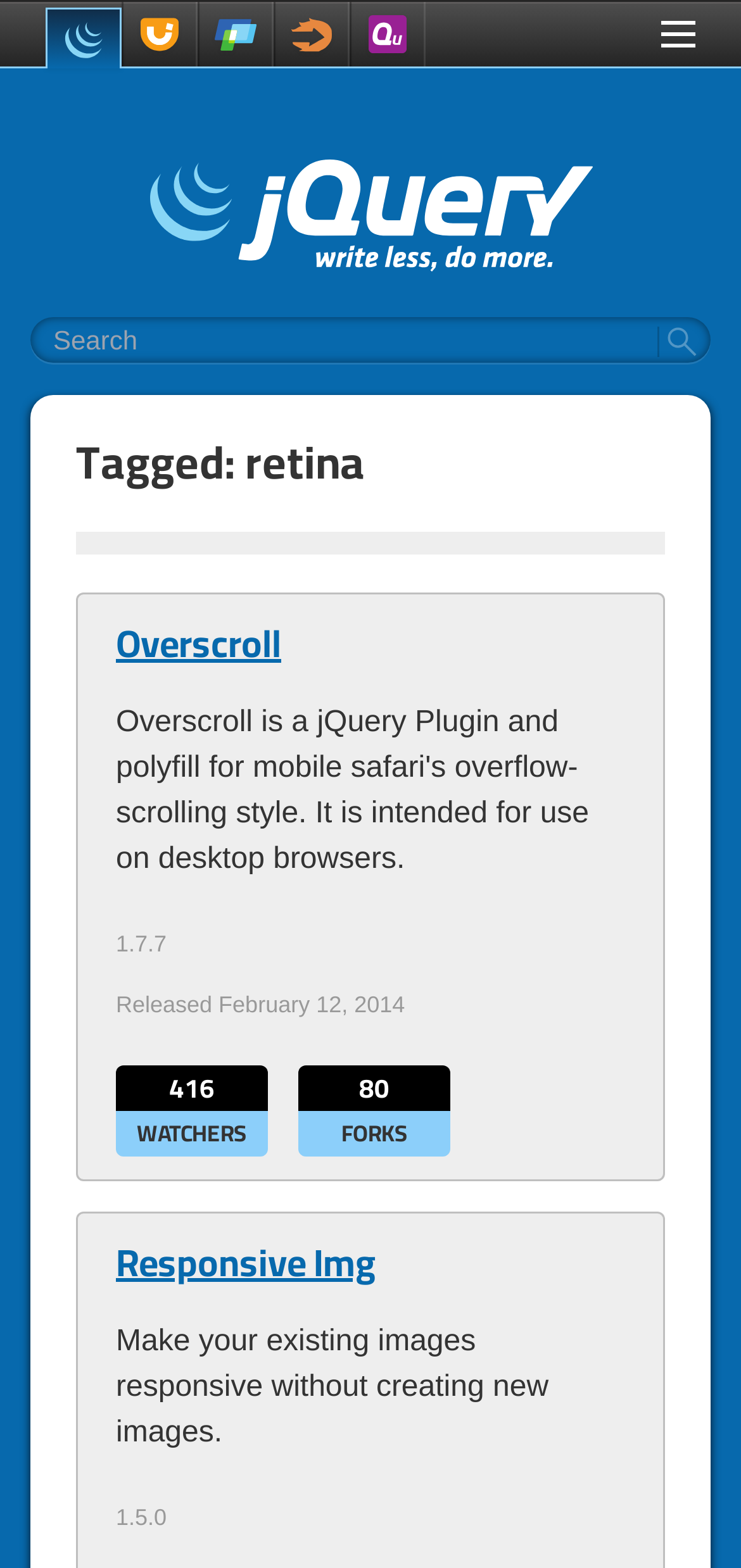Find the coordinates for the bounding box of the element with this description: "title="Sizzle"".

[0.369, 0.001, 0.472, 0.042]